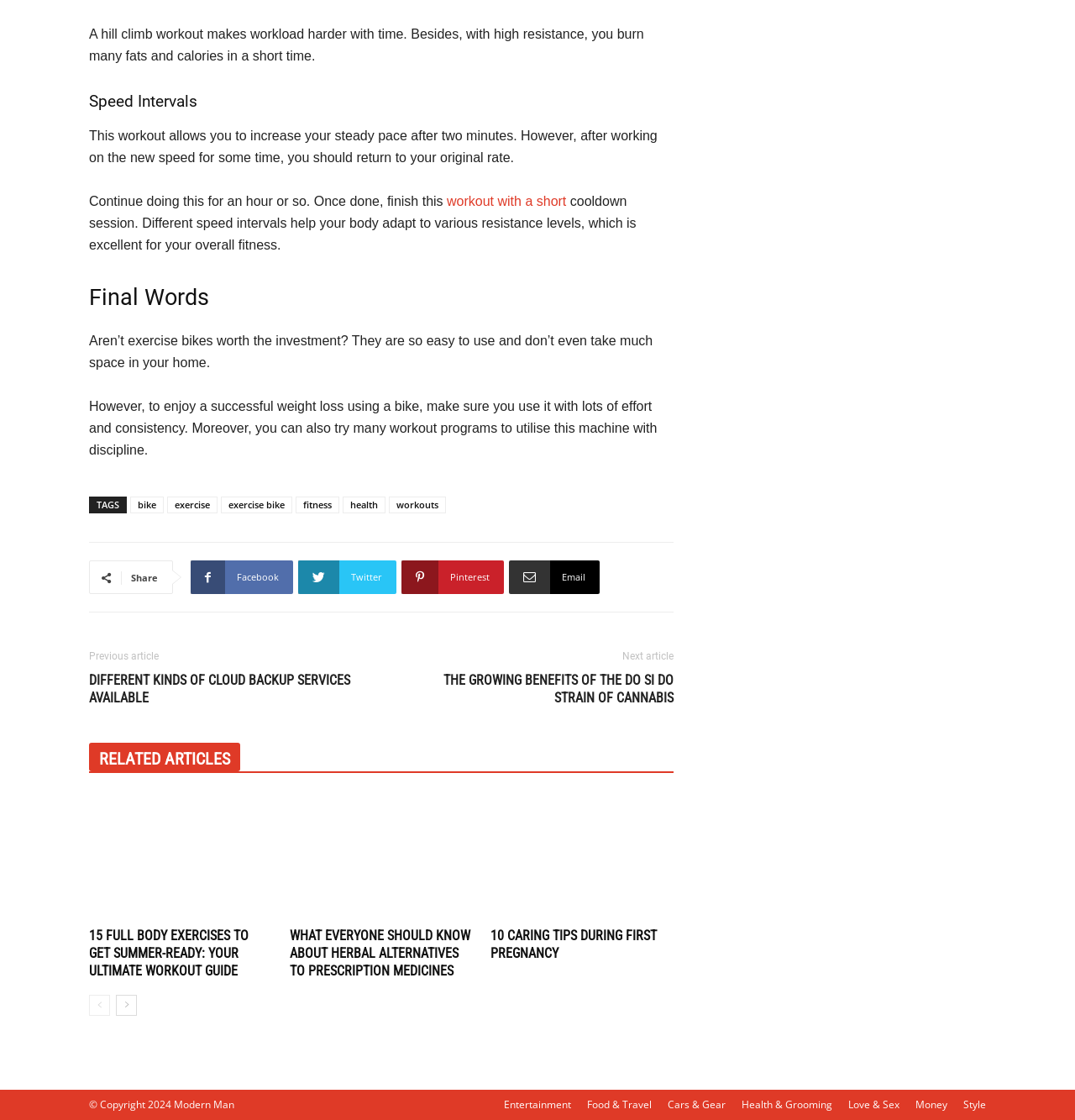Could you find the bounding box coordinates of the clickable area to complete this instruction: "Click on the 'bike' tag"?

[0.121, 0.443, 0.152, 0.458]